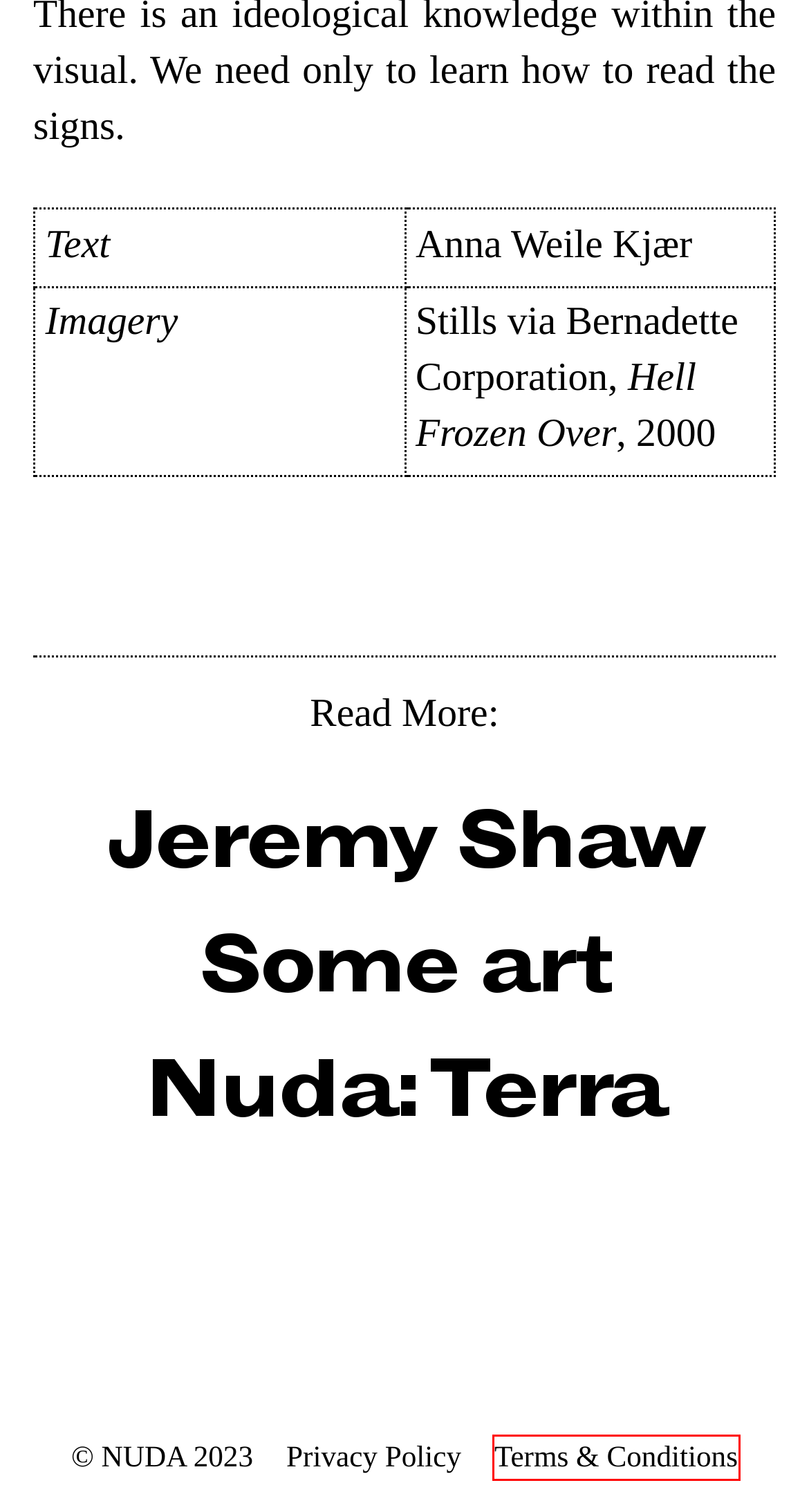You have a screenshot of a webpage, and a red bounding box highlights an element. Select the webpage description that best fits the new page after clicking the element within the bounding box. Options are:
A. Nuda Paper – Terms & conditions
B. Nuda Paper – Privacy Policy
C. Nuda Paper – About
D. Nuda Paper – Products
E. Nuda Paper
F. Nuda Paper – Nuda: Terra
G. Nuda Paper – Jeremy Shaw
H. Nuda Paper – Some art

A